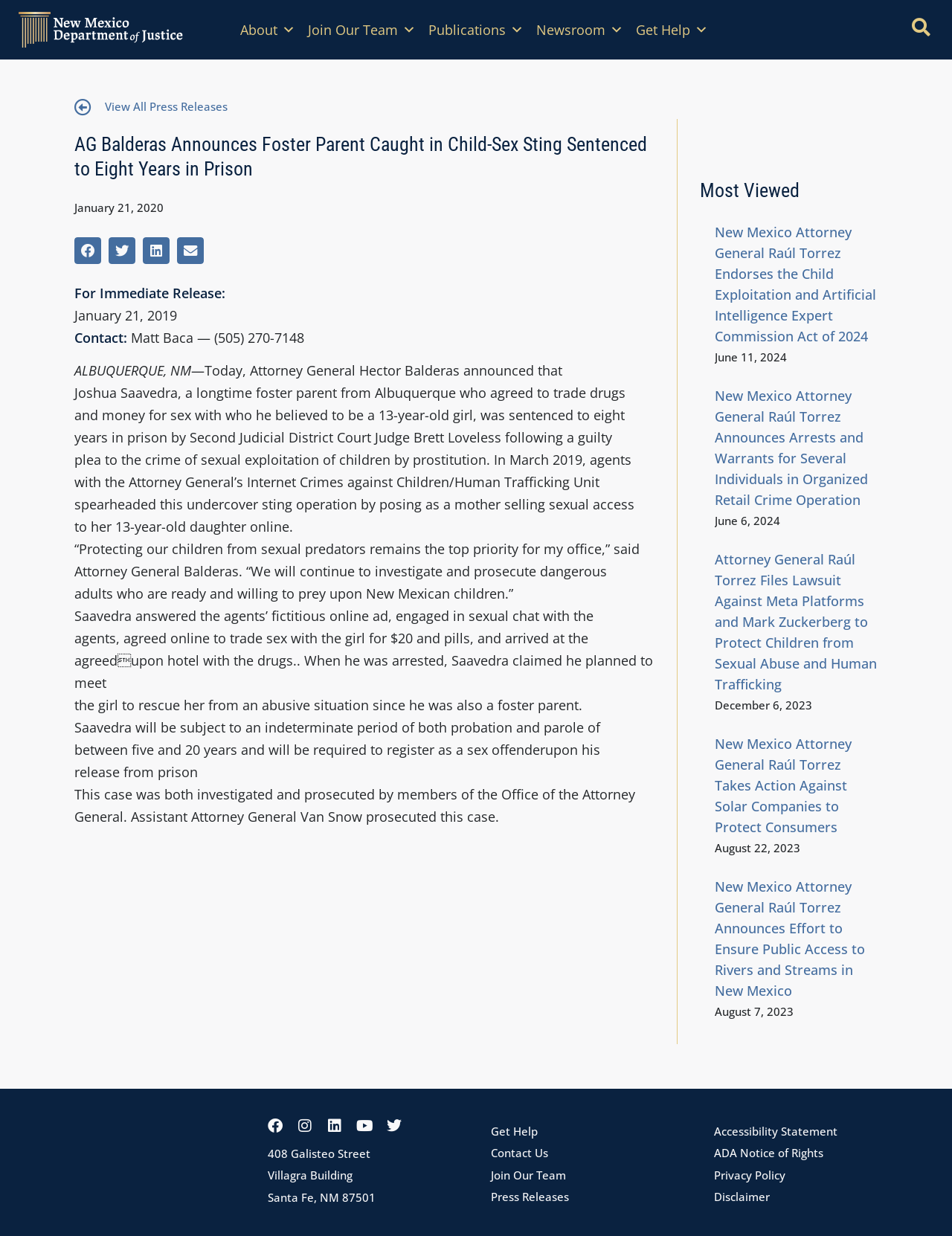Please identify the bounding box coordinates of the clickable area that will fulfill the following instruction: "Click the 'View All Press Releases' link". The coordinates should be in the format of four float numbers between 0 and 1, i.e., [left, top, right, bottom].

[0.11, 0.077, 0.688, 0.095]